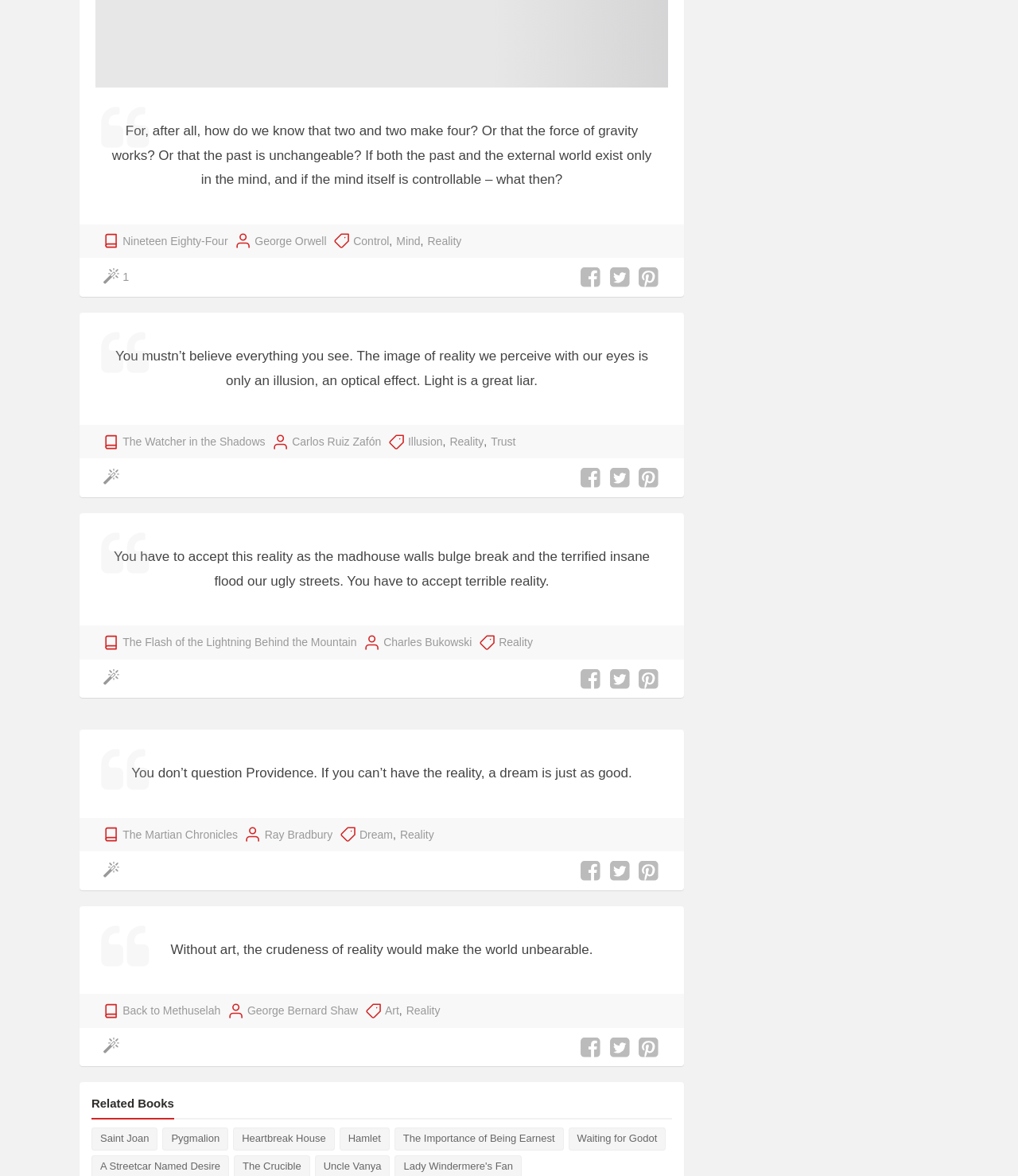Bounding box coordinates are given in the format (top-left x, top-left y, bottom-right x, bottom-right y). All values should be floating point numbers between 0 and 1. Provide the bounding box coordinate for the UI element described as: The Martian Chronicles

[0.121, 0.702, 0.234, 0.717]